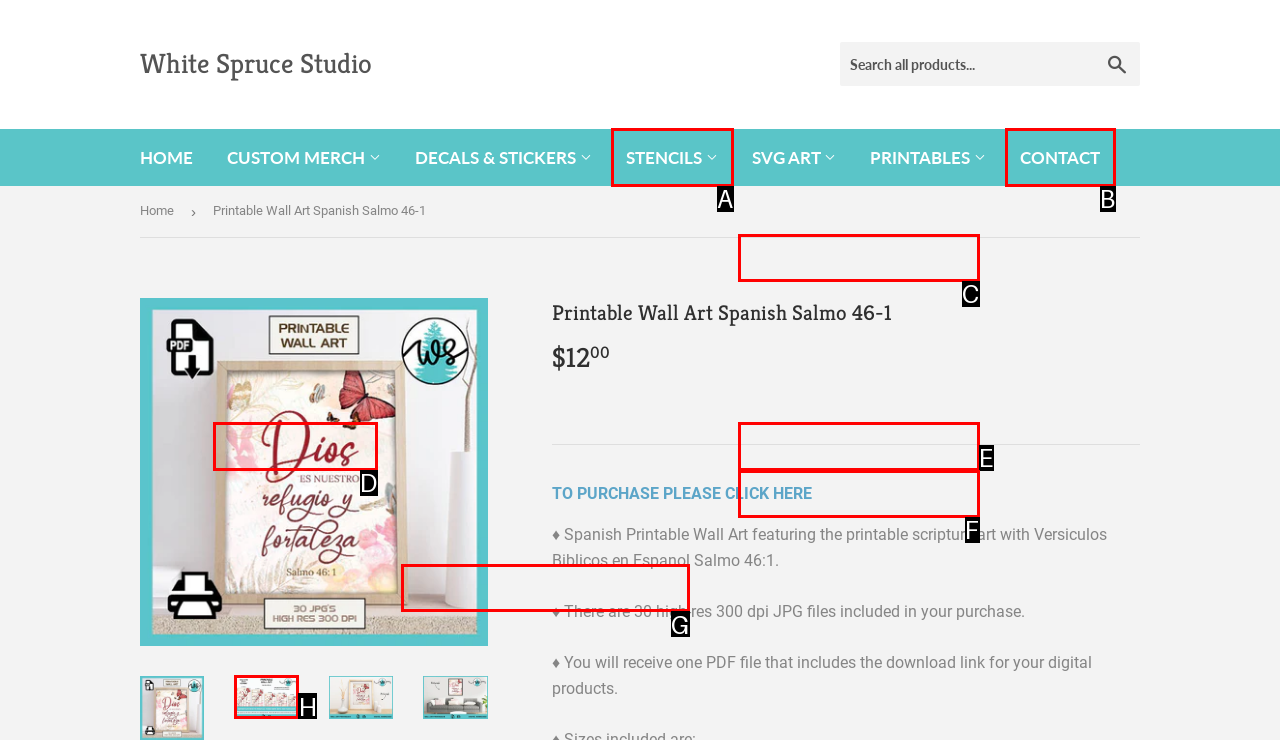Based on the element description: parent_node: Service, choose the HTML element that matches best. Provide the letter of your selected option.

None